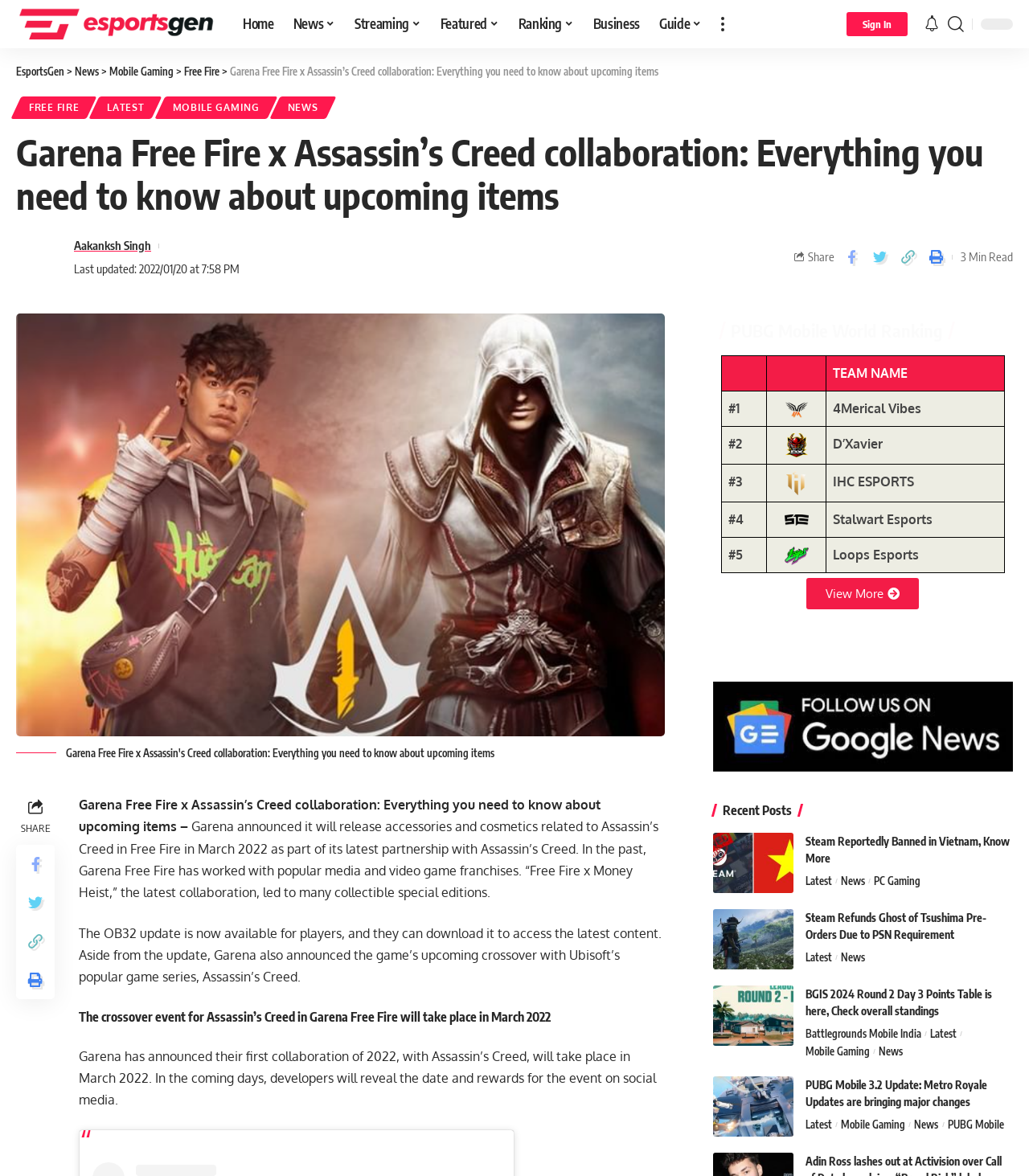Please find the bounding box coordinates in the format (top-left x, top-left y, bottom-right x, bottom-right y) for the given element description. Ensure the coordinates are floating point numbers between 0 and 1. Description: parent_node: About Us aria-label="more"

[0.691, 0.0, 0.713, 0.041]